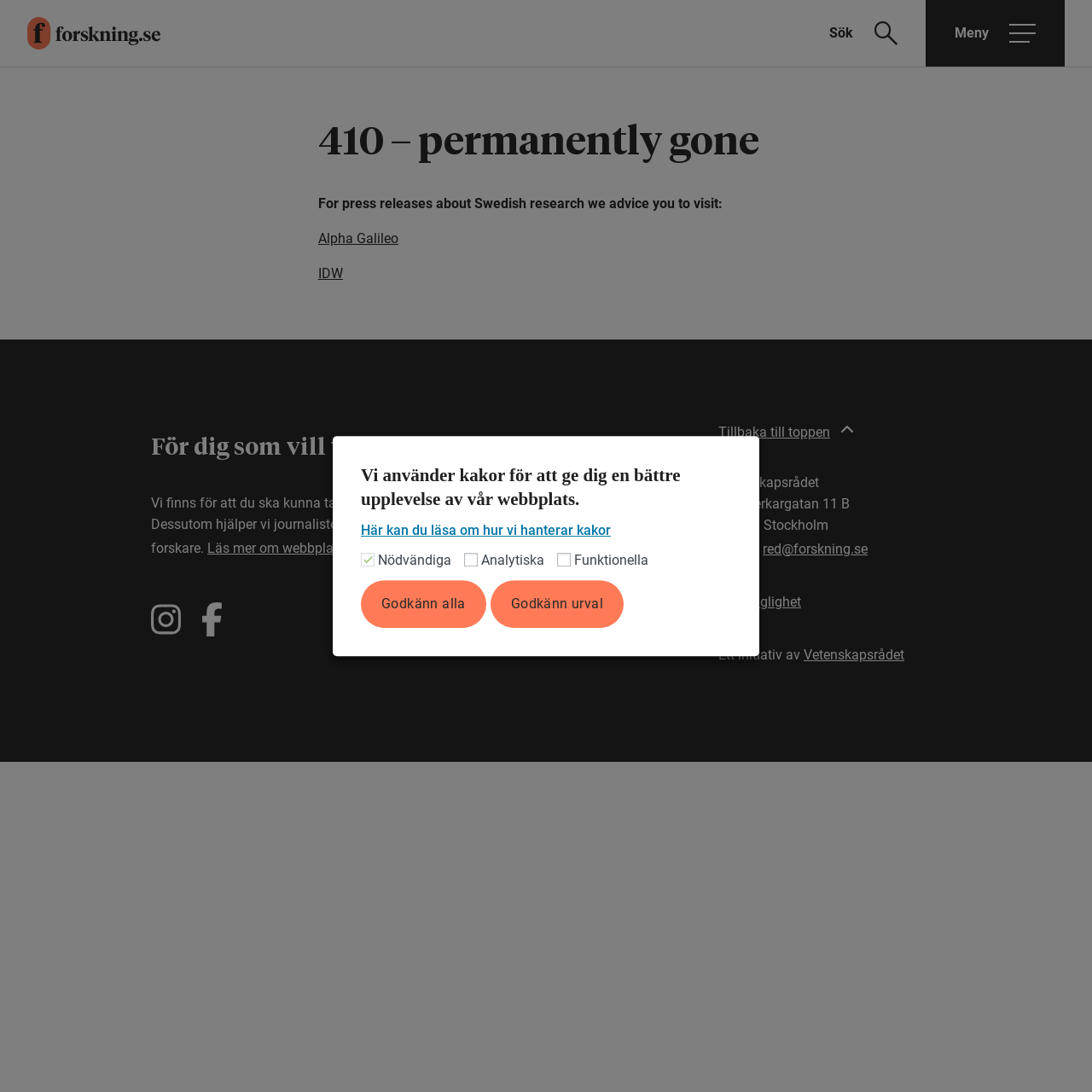Please predict the bounding box coordinates of the element's region where a click is necessary to complete the following instruction: "Visit Alpha Galileo". The coordinates should be represented by four float numbers between 0 and 1, i.e., [left, top, right, bottom].

[0.291, 0.211, 0.365, 0.226]